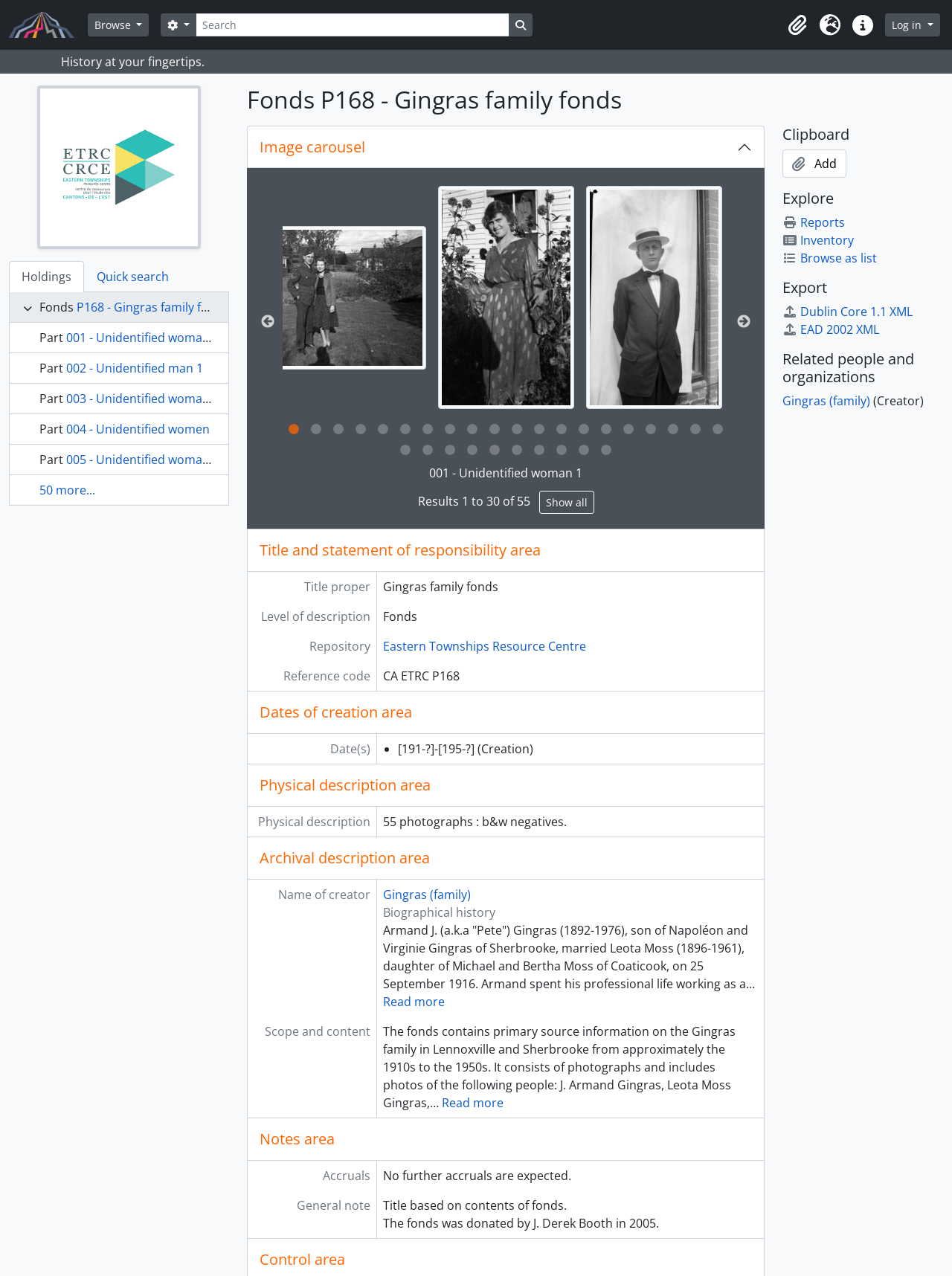Generate a thorough explanation of the webpage's elements.

The webpage is about the Gingras family fonds in the Eastern Townships Archives Portal. At the top, there is a main navigation section with several buttons, including "Browse", "Clipboard", "Language", and "Quick links". Next to the navigation section, there is a search bar with a "Search" button and a "Search options" button. 

Below the navigation and search sections, there is a heading that reads "History at your fingertips." Underneath this heading, there is a link to the Eastern Townships Resource Centre, accompanied by an image. 

The main content of the page is divided into tabs, with the "Holdings" tab currently selected. Within the "Holdings" tab, there is a section that displays information about the Gingras family fonds, including a title, "Fonds P168 - Gingras family fonds", and a list of parts, each with a link to more information. The parts are listed as "001 - Unidentified woman 1", "002 - Unidentified man 1", and so on, with a "50 more..." link at the bottom.

To the right of the parts list, there is an image carousel with a heading that reads "Image carousel". The carousel displays images related to the Gingras family fonds, with navigation buttons to move through the images. Below the carousel, there is a section that displays the title and statement of responsibility area, including the title "Gingras family fonds" and the level of description.

Overall, the webpage provides a detailed description of the Gingras family fonds, including its contents and related images, and offers navigation and search functionality to facilitate exploration of the archives.